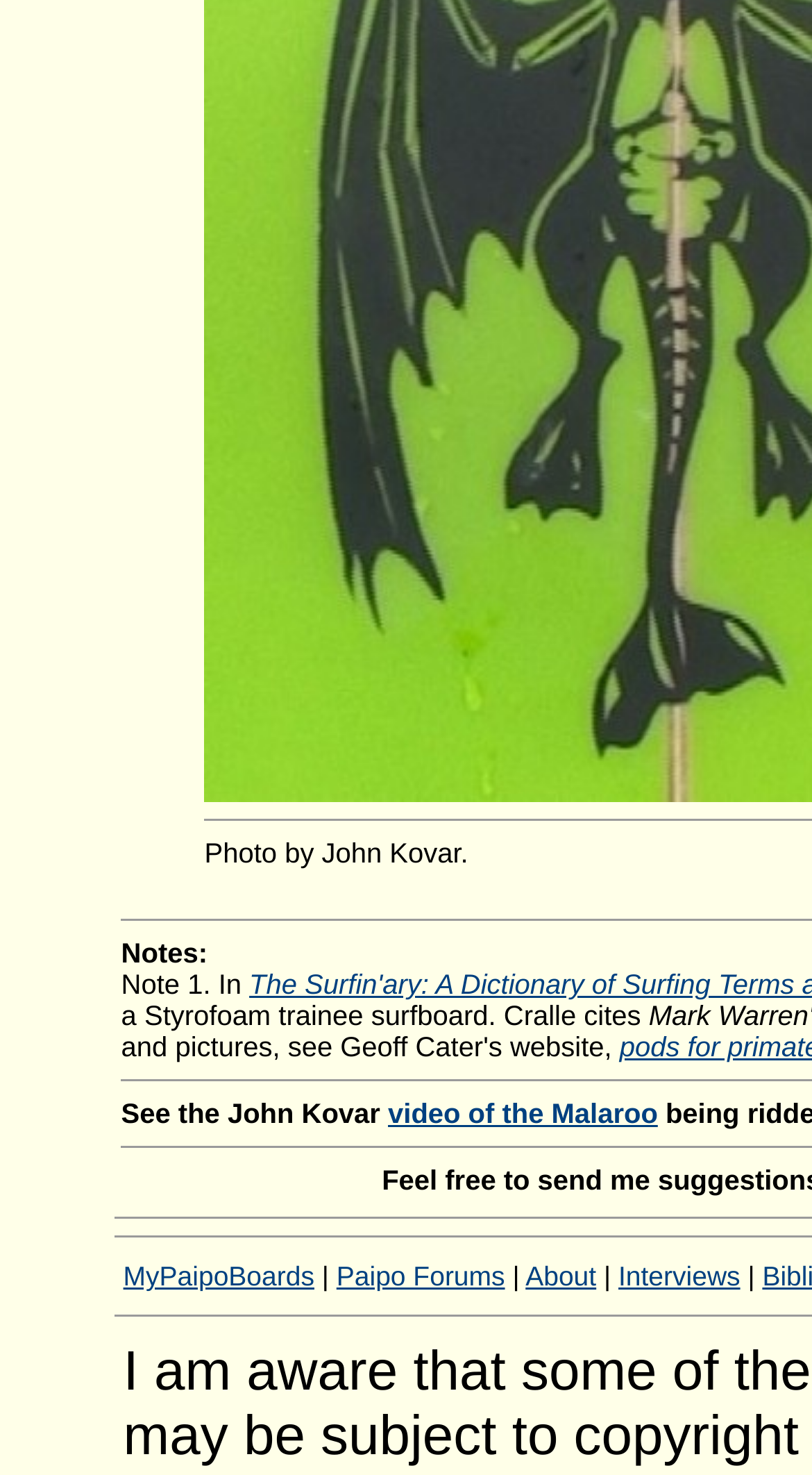What is the first link at the bottom of the webpage?
Based on the image, answer the question with as much detail as possible.

The first link at the bottom of the webpage is 'MyPaipoBoards', which can be determined by analyzing its bounding box coordinates and comparing them with other links at the bottom.